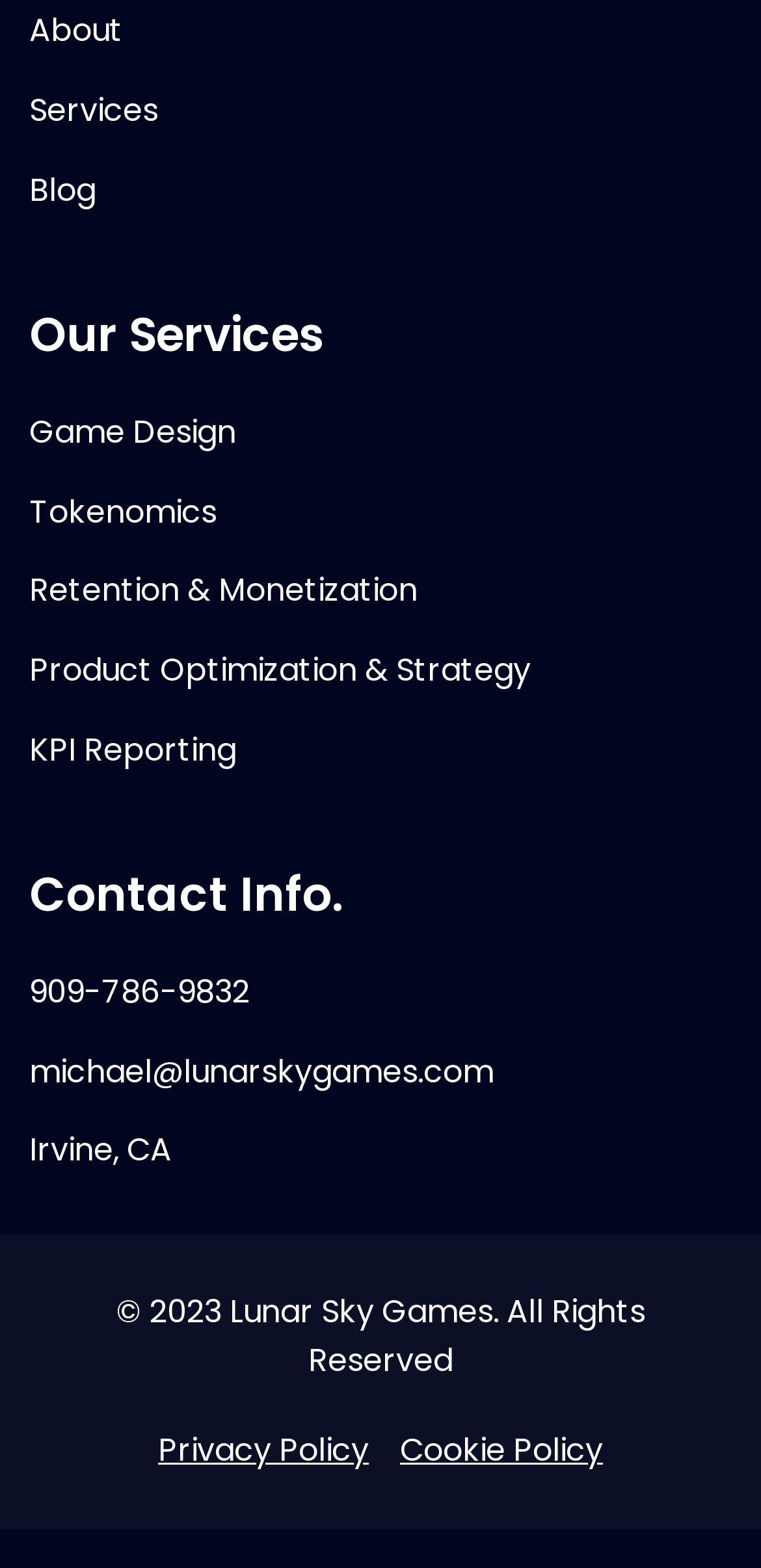Could you indicate the bounding box coordinates of the region to click in order to complete this instruction: "go to About page".

[0.038, 0.004, 0.962, 0.036]